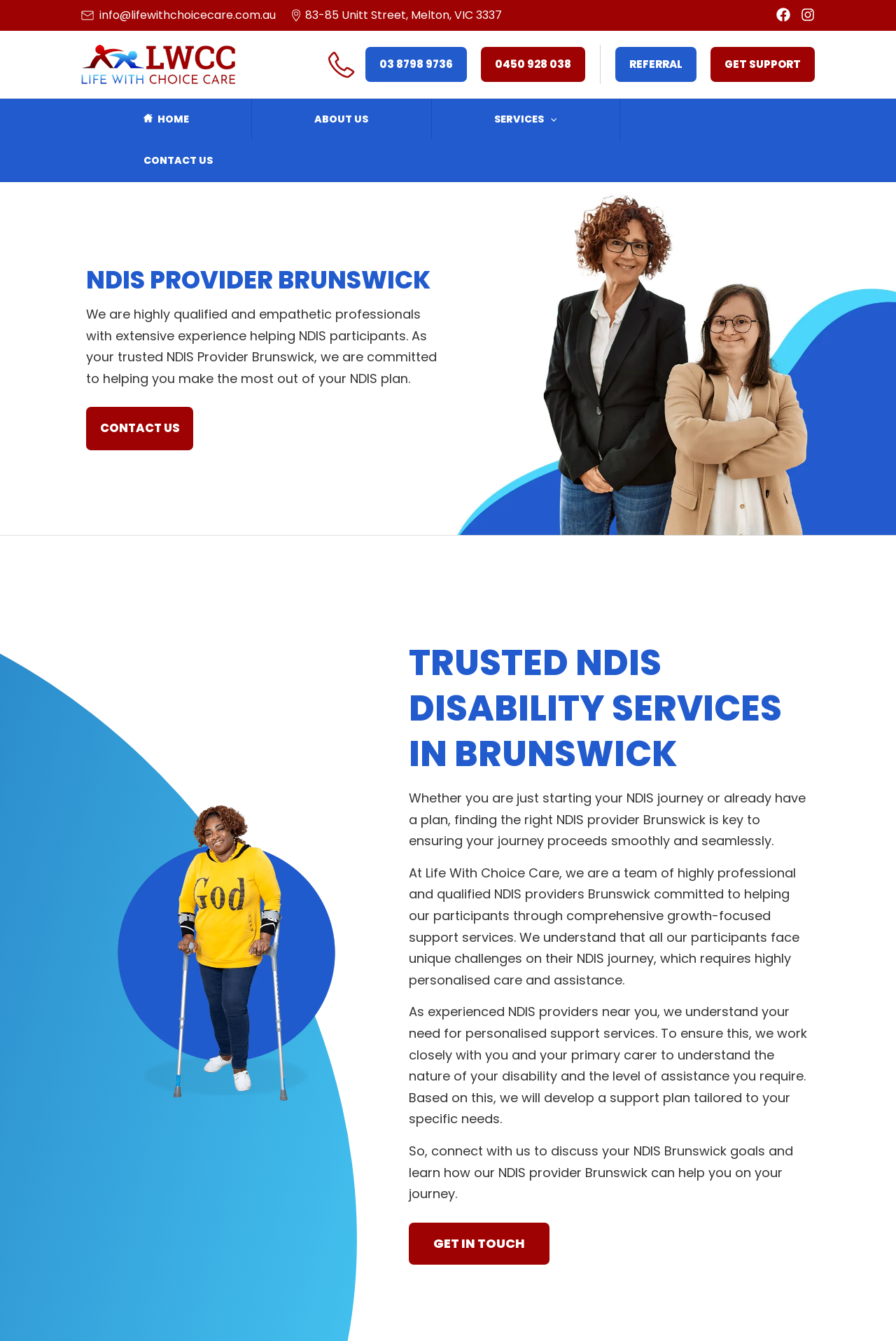What is the name of the company providing NDIS services?
Refer to the image and provide a one-word or short phrase answer.

Life With Choice Care